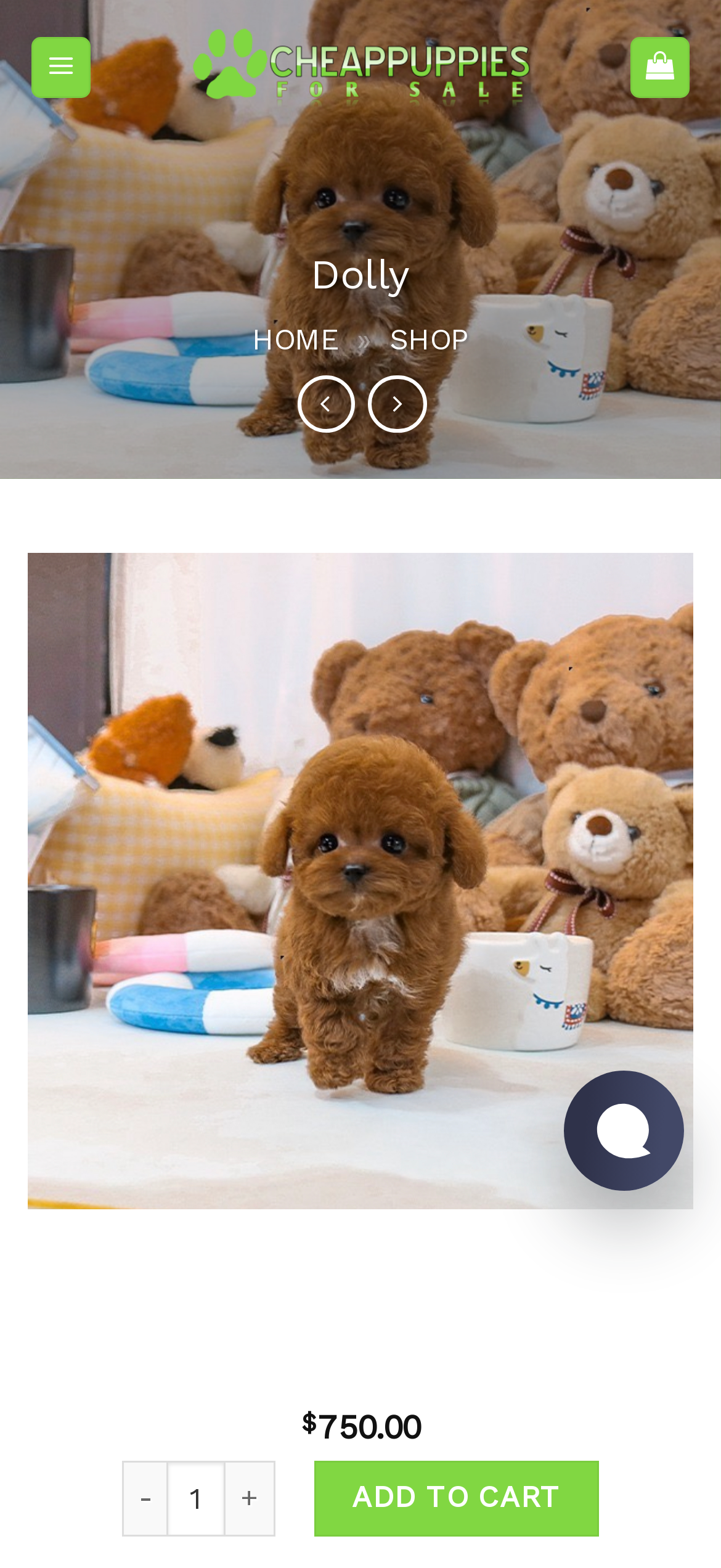Write a detailed summary of the webpage.

This webpage is about Teacup Poodle puppies for sale. At the top, there is a link to "Teacup puppies for sale near me" accompanied by an image. On the top-left corner, there is a menu link labeled "Menu" and a search icon. Below the menu, there is a heading "Dolly" followed by a navigation bar with links to "HOME" and "SHOP".

The main content of the webpage is a product listing for Teacup Poodle puppies. There are multiple images of puppies, with a carousel-like navigation system at the top, allowing users to browse through the images. Each image has a "Previous" and "Next" button below it. 

Below the image carousel, there are details about the product, including the price, which is $750.00. Users can adjust the quantity of the product using a spin button and increment/decrement buttons. There is also an "ADD TO CART" button.

At the bottom of the page, there is a "Go to top" link, allowing users to quickly navigate back to the top of the page. Throughout the page, there are several static text elements, including non-breaking spaces and separator characters, which do not provide any significant information.